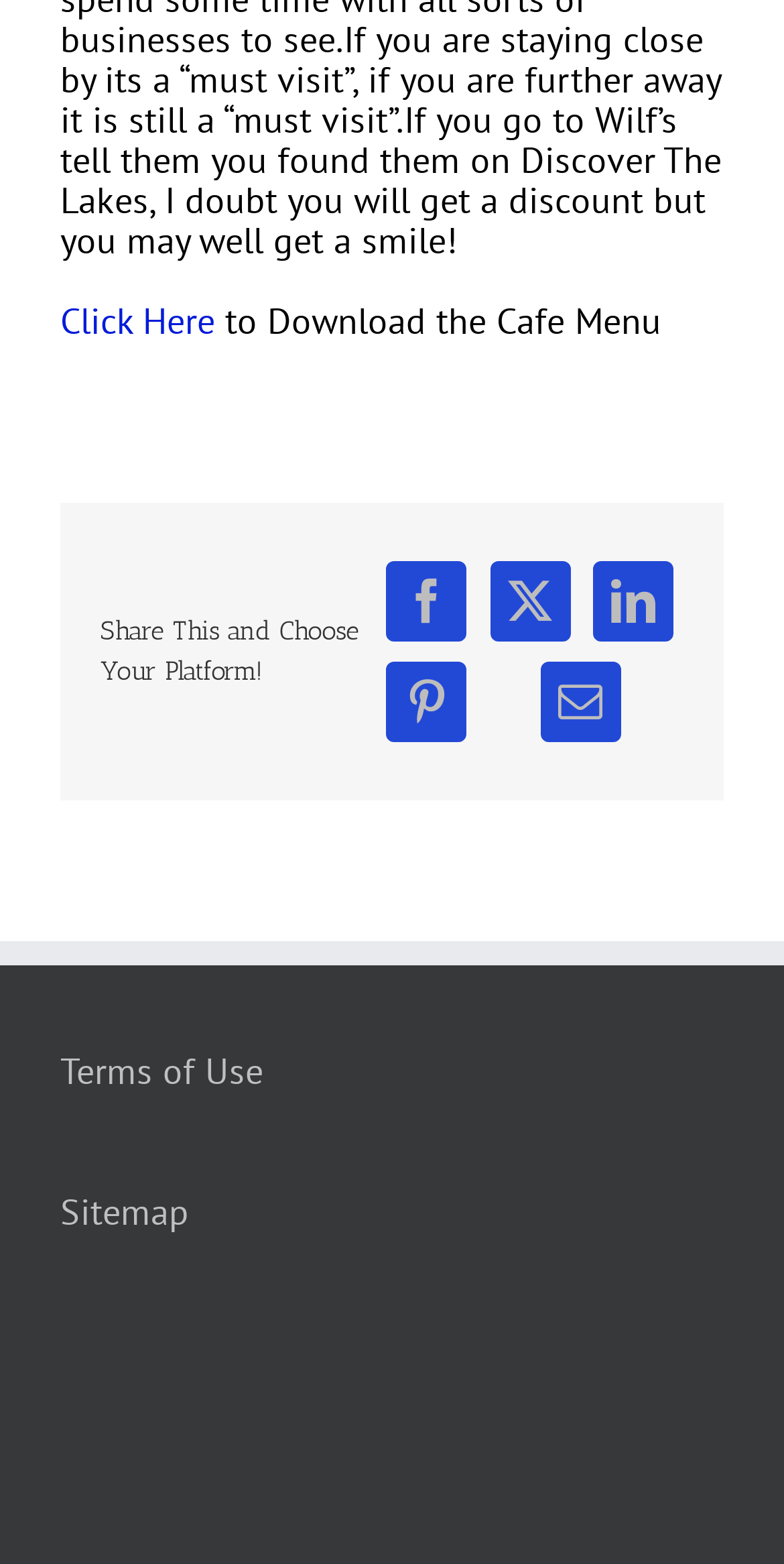From the webpage screenshot, identify the region described by Terms of Use. Provide the bounding box coordinates as (top-left x, top-left y, bottom-right x, bottom-right y), with each value being a floating point number between 0 and 1.

[0.077, 0.669, 0.336, 0.699]